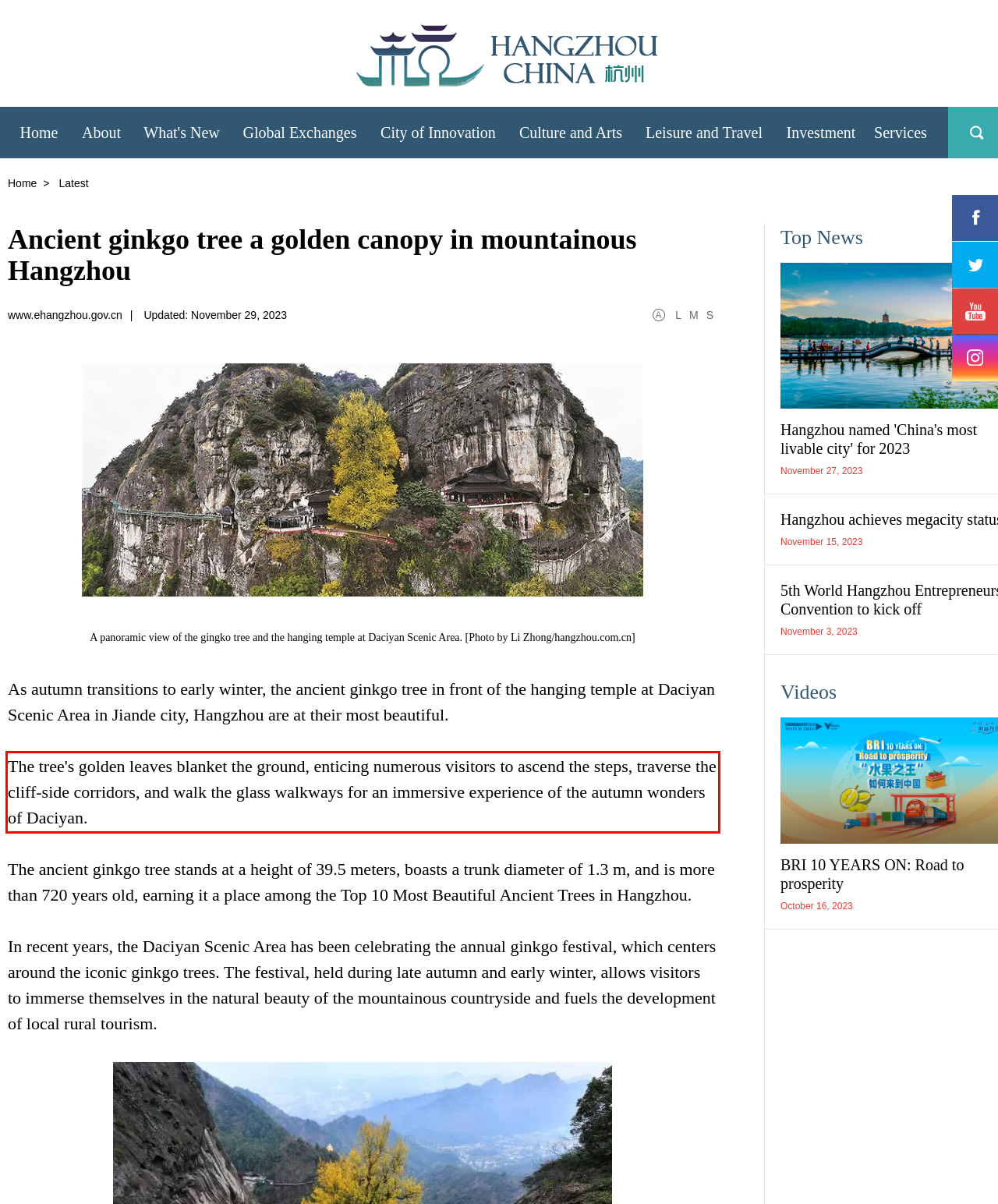You have a screenshot of a webpage with a UI element highlighted by a red bounding box. Use OCR to obtain the text within this highlighted area.

The tree's golden leaves blanket the ground, enticing numerous visitors to ascend the steps, traverse the cliff-side corridors, and walk the glass walkways for an immersive experience of the autumn wonders of Daciyan.